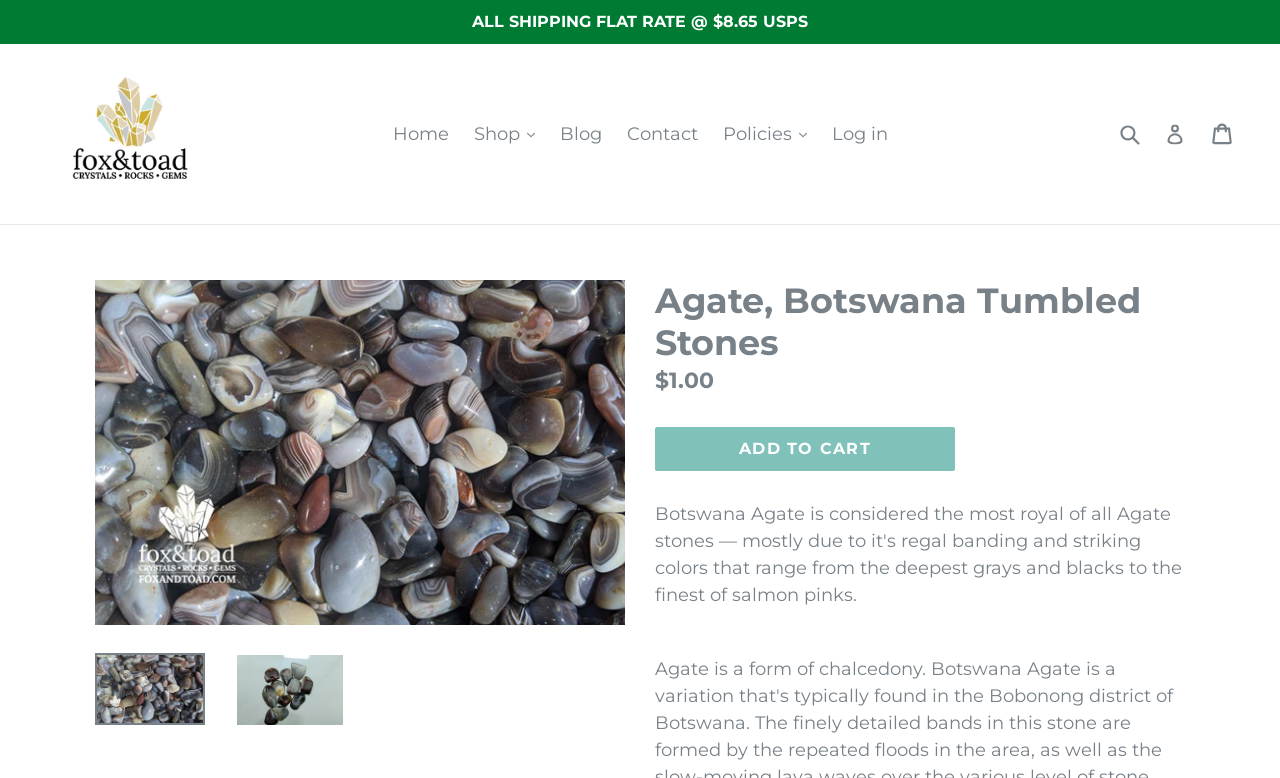Determine the bounding box coordinates for the area that needs to be clicked to fulfill this task: "View cart". The coordinates must be given as four float numbers between 0 and 1, i.e., [left, top, right, bottom].

[0.947, 0.143, 0.965, 0.202]